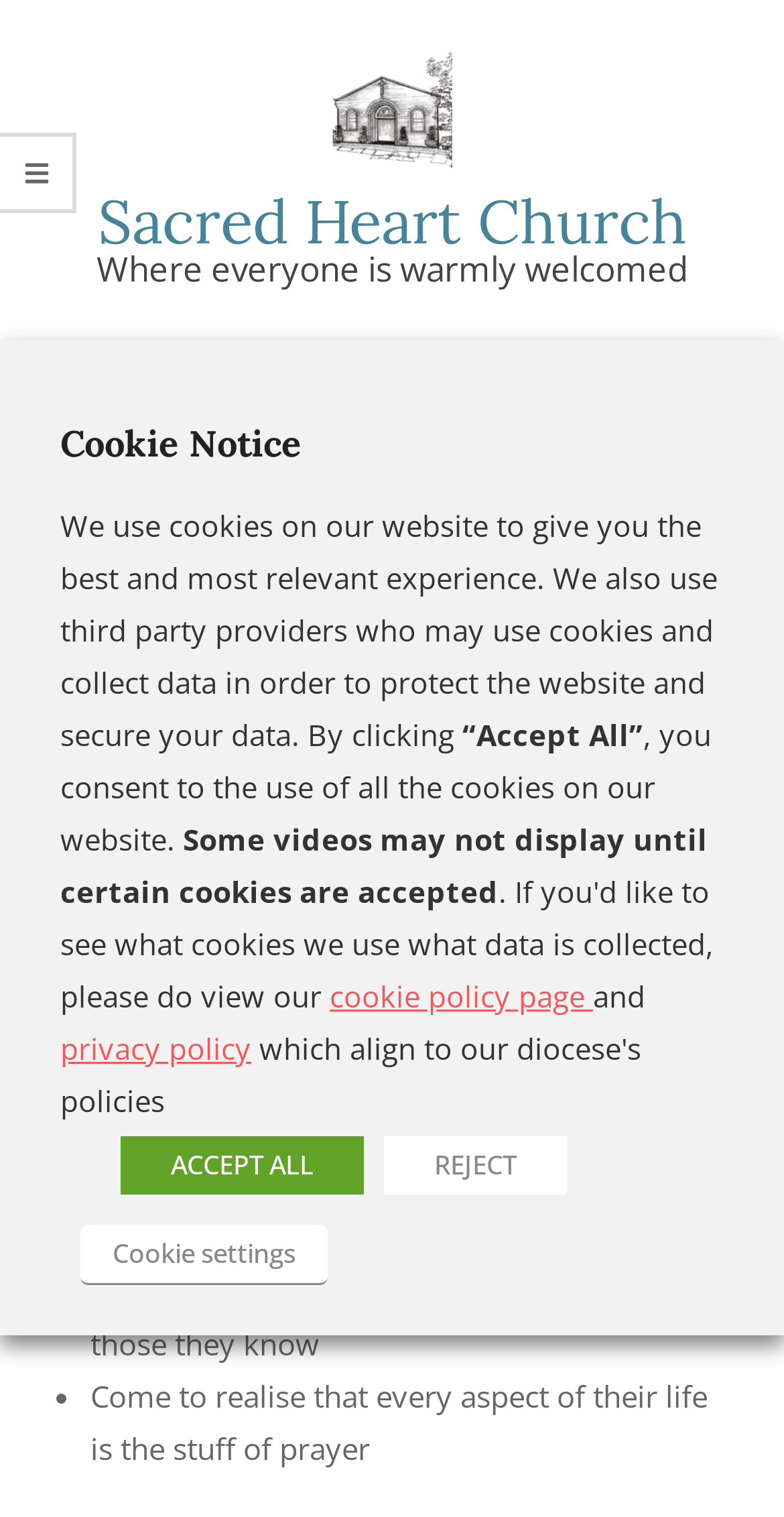Describe the entire webpage, focusing on both content and design.

The webpage is about an event called "Compost Prayers & Rocks Afternoon" held at Sacred Heart Hook Catholic Church. At the top of the page, there is a link to the church's website and an image of the church's logo. Below the logo, there is a heading that reads "Compost Prayers & Rocks Afternoon" and a brief description of the event, which took place on Saturday, July 6th.

The description explains that the event was a celebration of Thy Kingdom Come, where participants painted rocks, wrote prayers on special cards, and received blessings from Father Paul. The prayers and rocks were then planted in a special flowerbed at the front of the church. Father Paul also blessed the plot of land and said prayers to mark the occasion.

The aim of the event was to allow people to deepen their relationship with Jesus Christ, pray for God's Spirit to work in the lives of those they know, and come to realize that every aspect of their life is the stuff of prayer. These points are listed in bullet points below the description.

At the bottom of the page, there is a cookie notice dialog box that informs users about the use of cookies on the website. The dialog box explains that cookies are used to give users the best and most relevant experience, and that third-party providers may also use cookies to protect the website and secure user data. Users are given the option to accept all cookies, reject them, or adjust their cookie settings.